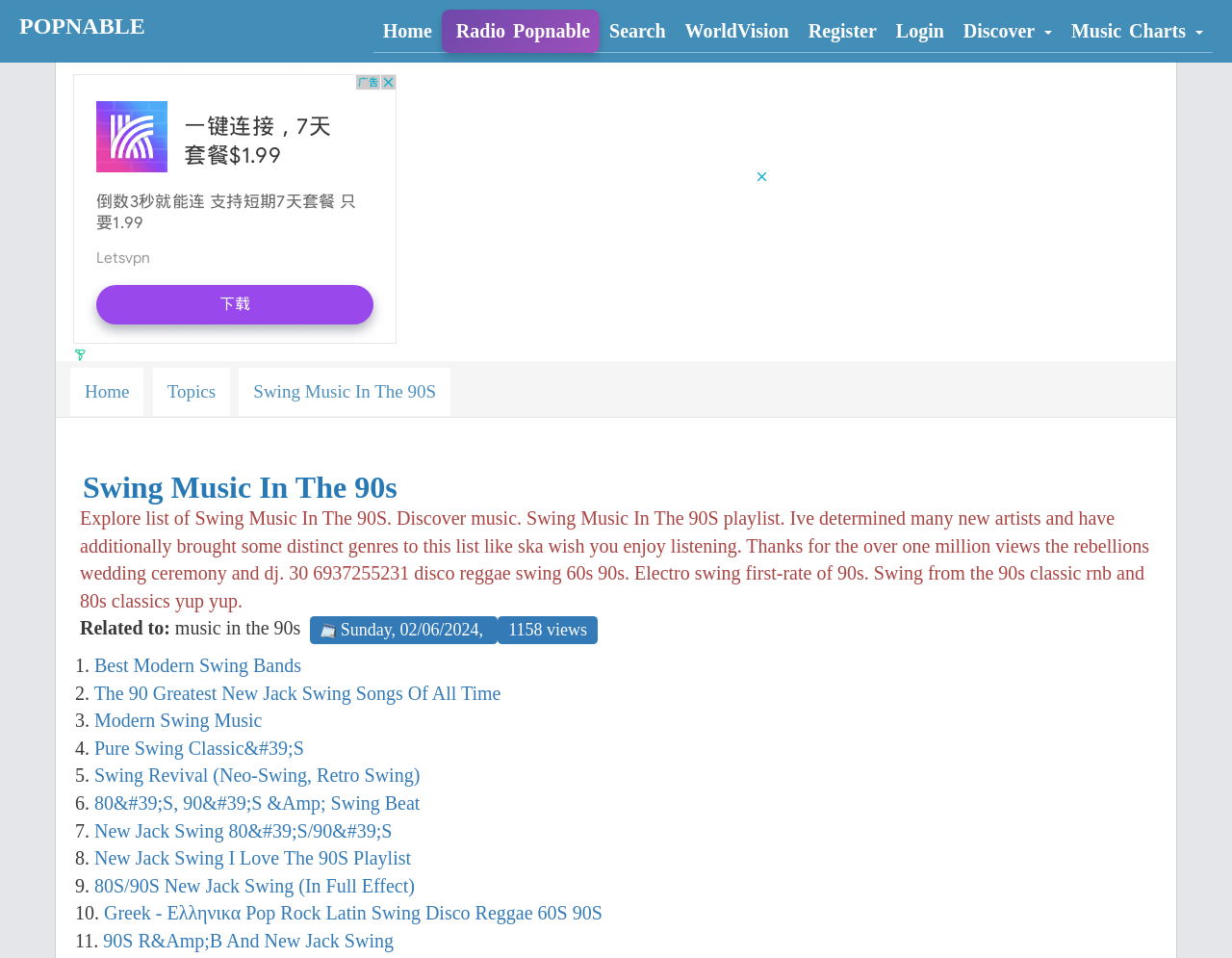Please respond to the question using a single word or phrase:
Is there a checkbox next to the 'Discover' link?

Yes